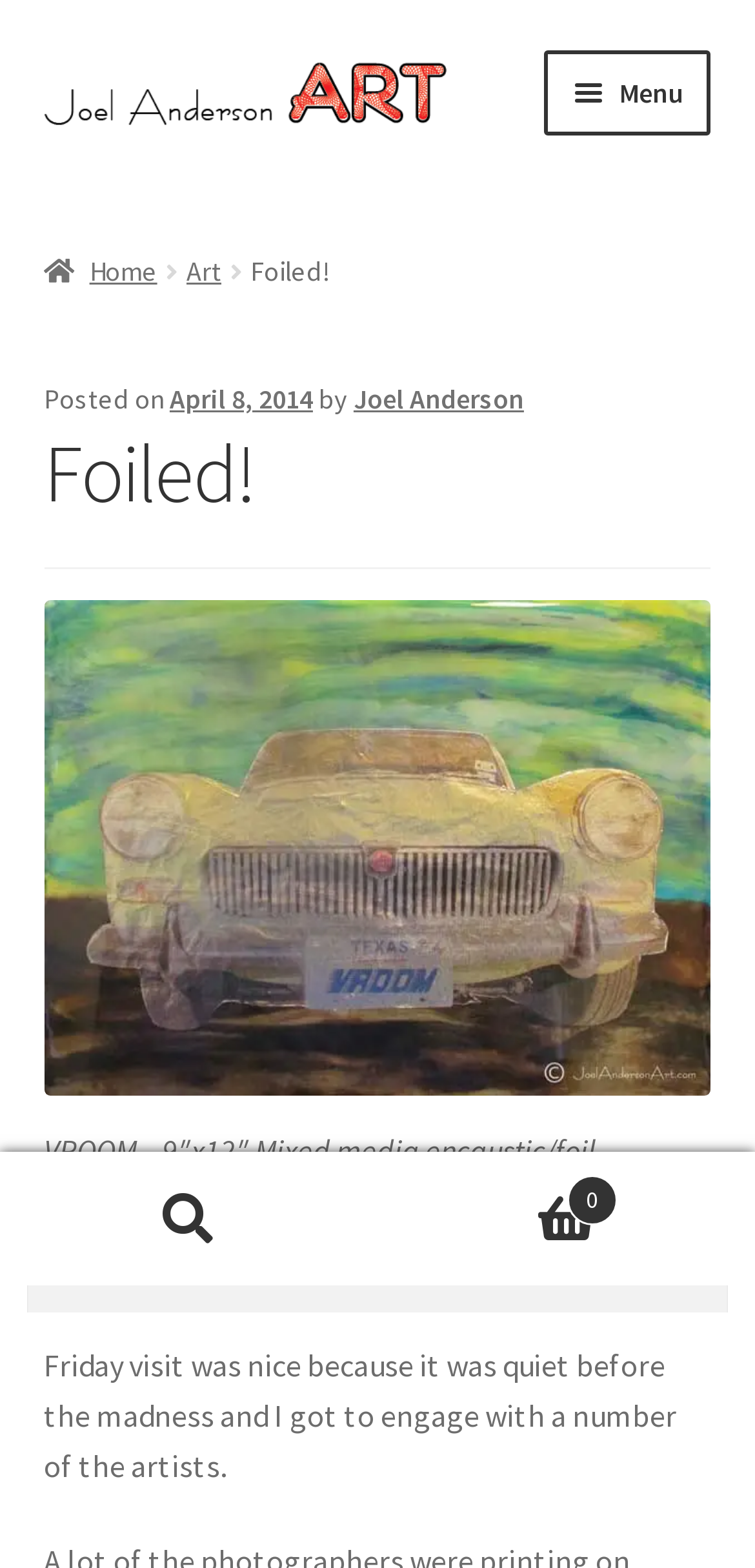Please identify the bounding box coordinates of the element that needs to be clicked to perform the following instruction: "Click the 'Menu' button".

[0.722, 0.032, 0.942, 0.086]